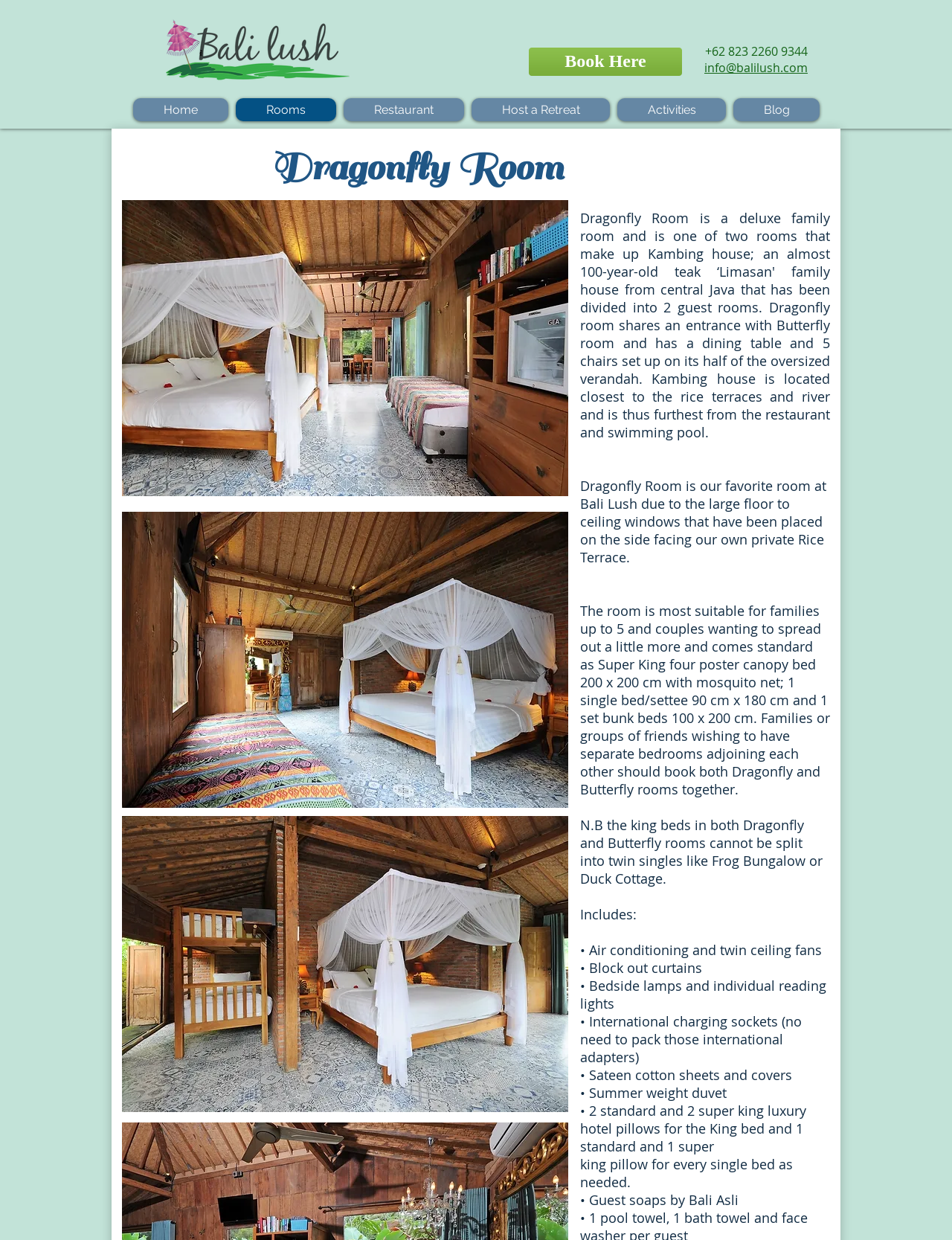Identify the bounding box coordinates for the region of the element that should be clicked to carry out the instruction: "Click the logo". The bounding box coordinates should be four float numbers between 0 and 1, i.e., [left, top, right, bottom].

[0.117, 0.0, 0.439, 0.076]